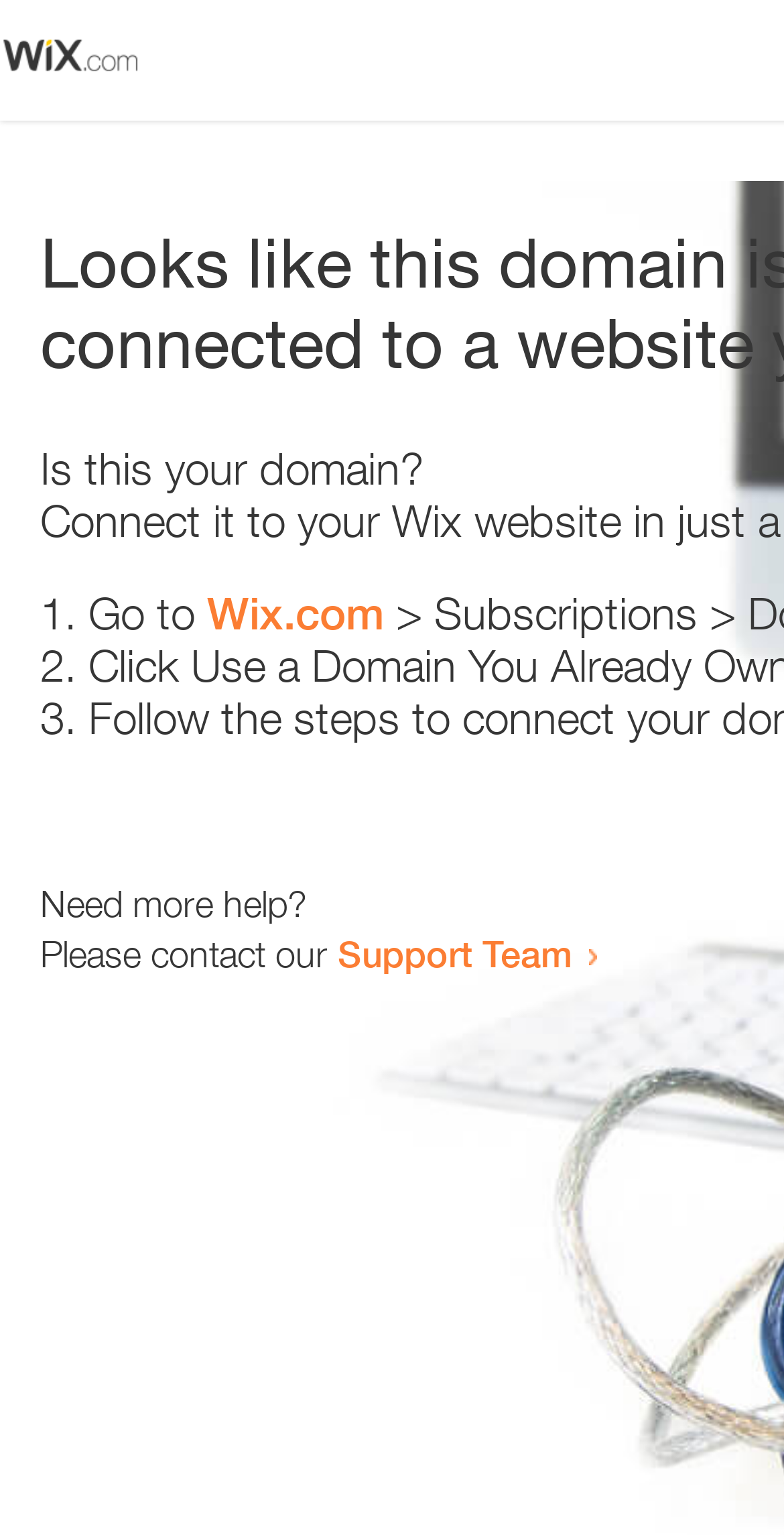What is the domain in question? Look at the image and give a one-word or short phrase answer.

this domain